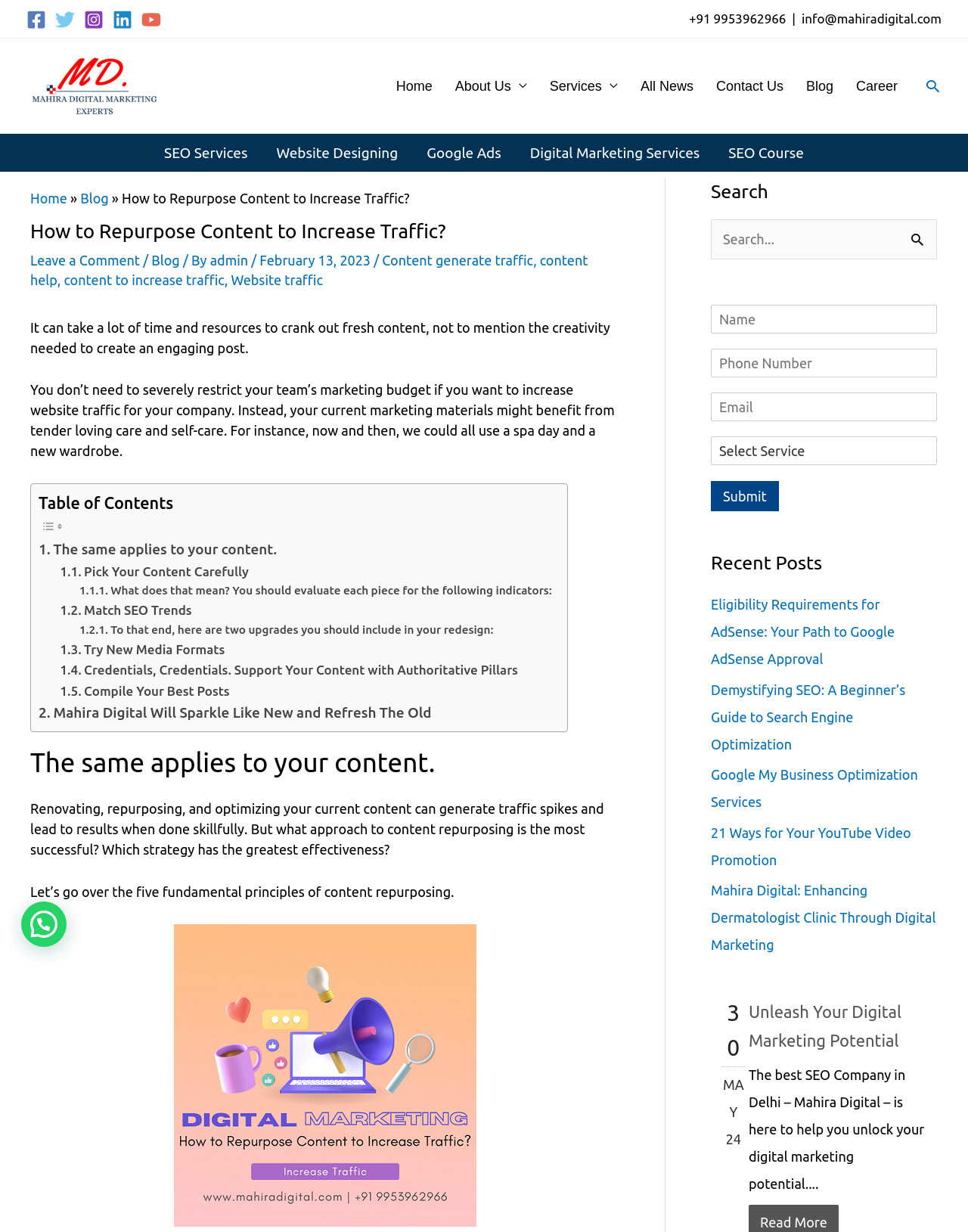What is the name of the digital marketing agency?
Based on the screenshot, answer the question with a single word or phrase.

Mahira Digital